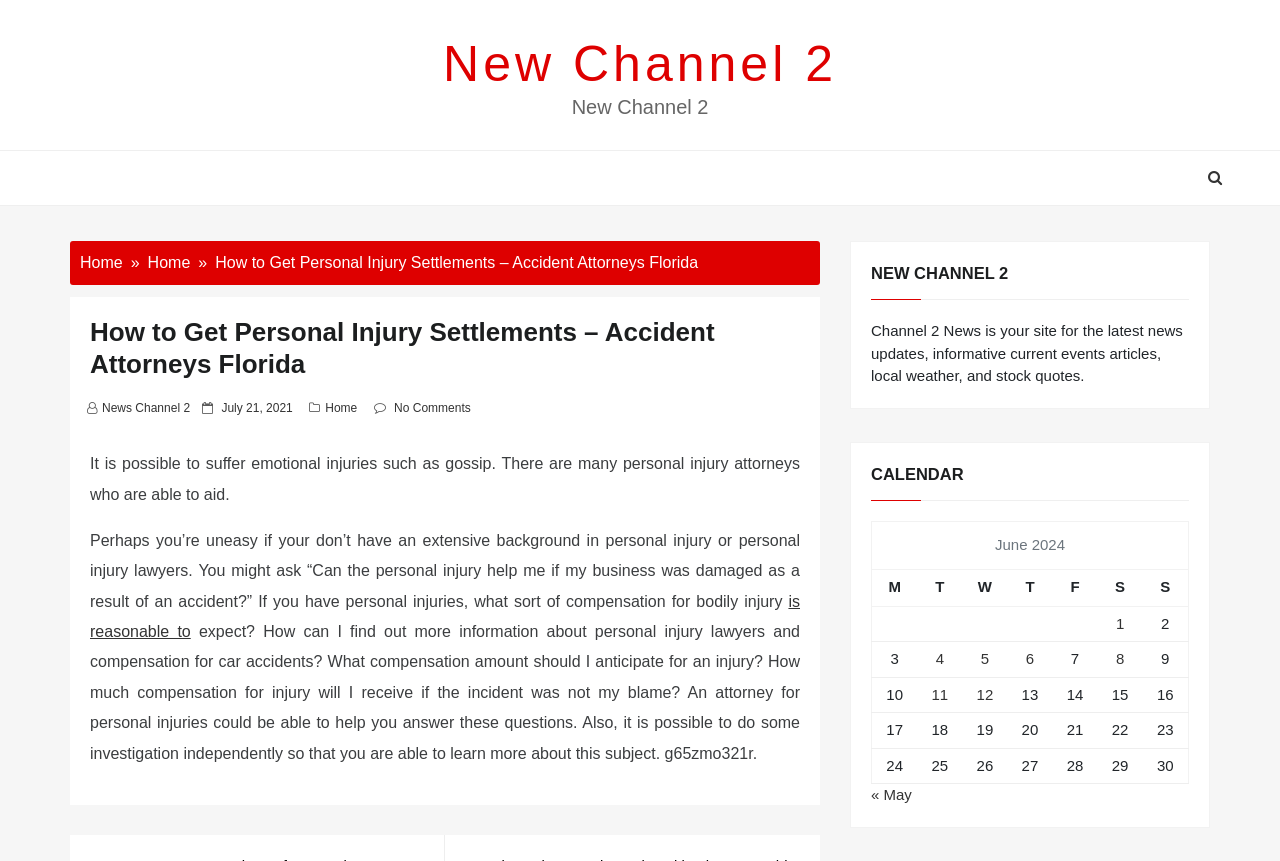Determine the bounding box coordinates for the clickable element to execute this instruction: "View the 'Recent Posts' section". Provide the coordinates as four float numbers between 0 and 1, i.e., [left, top, right, bottom].

None